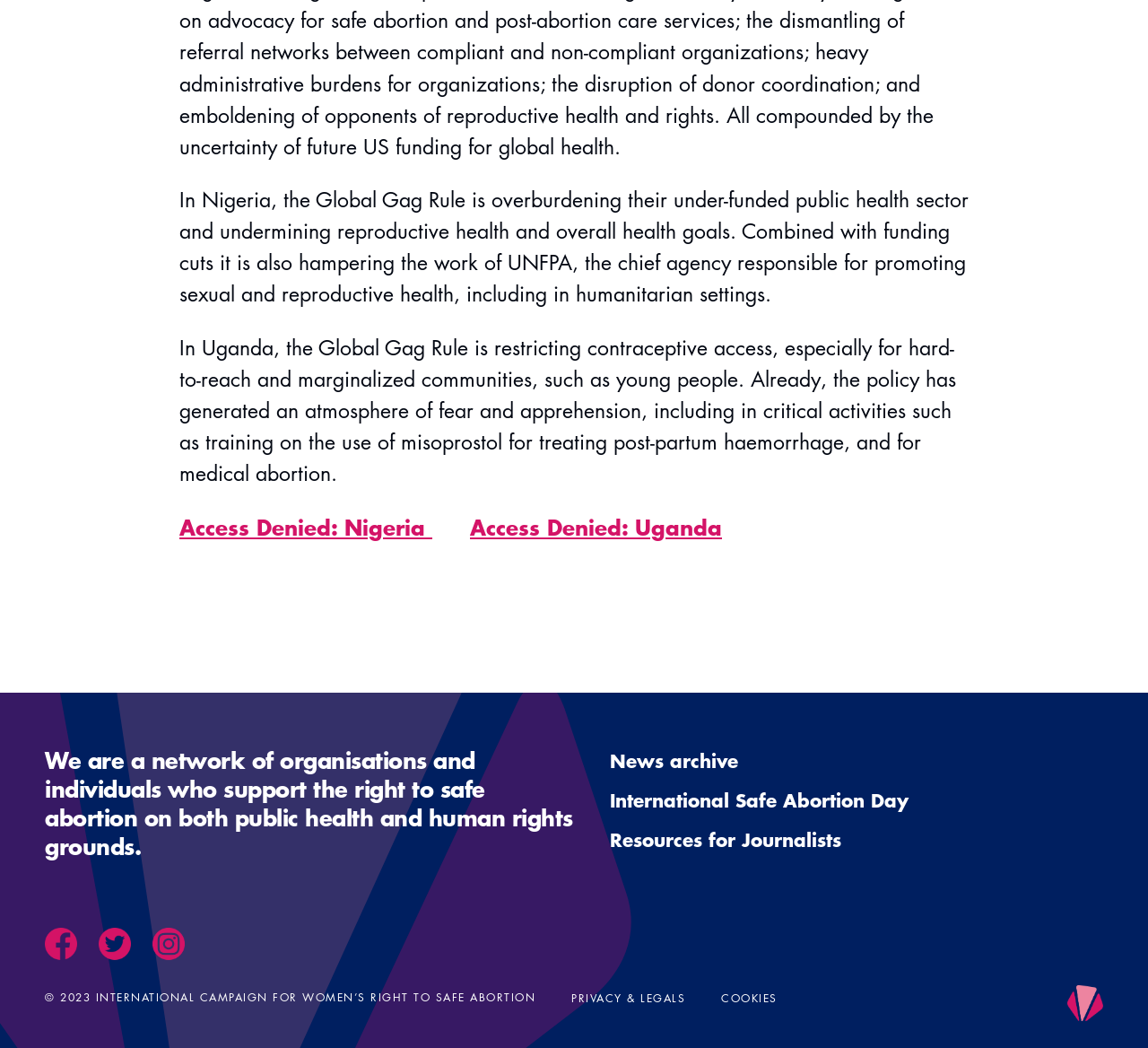Could you provide the bounding box coordinates for the portion of the screen to click to complete this instruction: "Read about access denied in Nigeria"?

[0.156, 0.49, 0.377, 0.517]